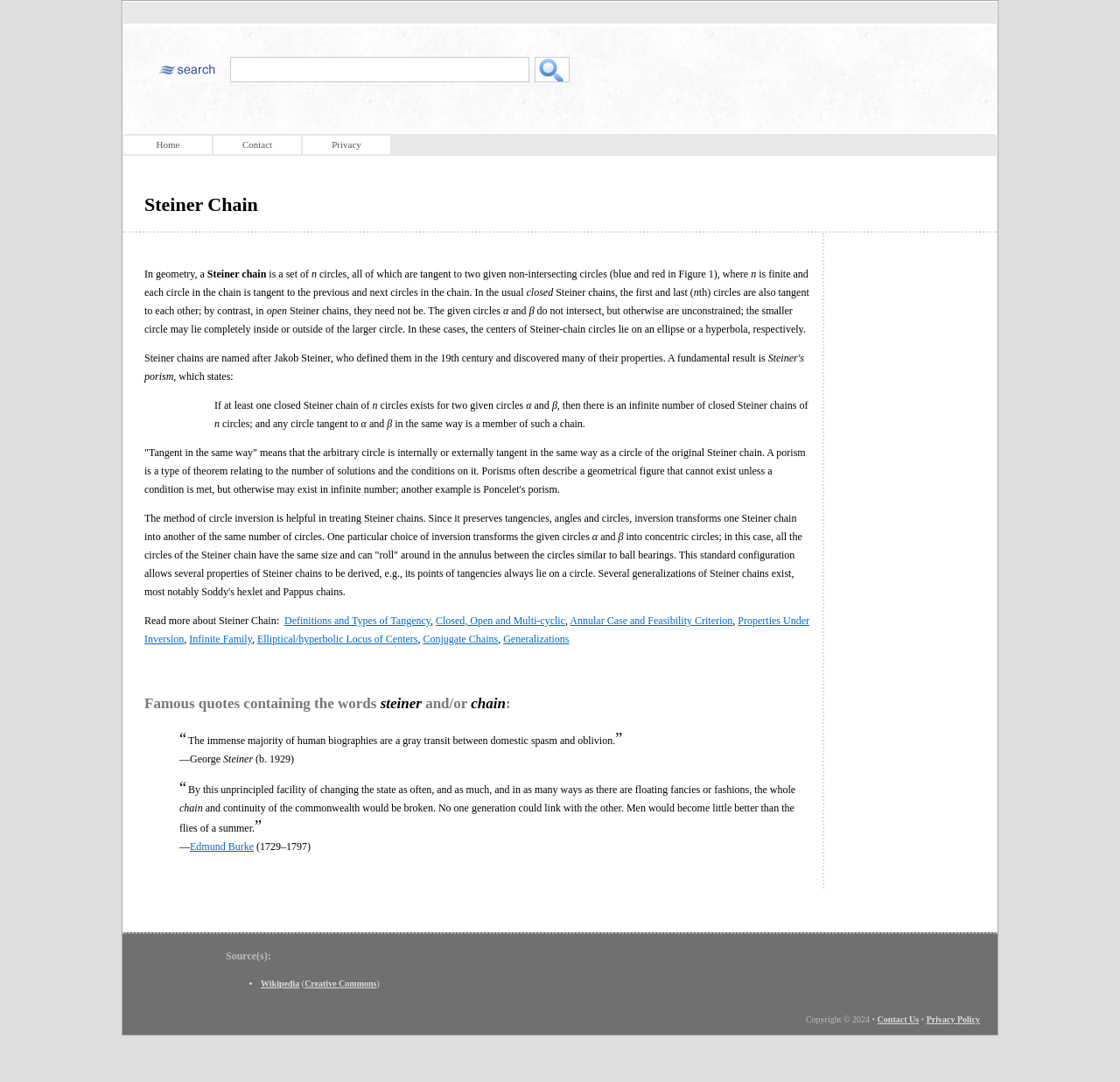With reference to the image, please provide a detailed answer to the following question: How many famous quotes are on the webpage?

The webpage contains two famous quotes, one from George Steiner and another from Edmund Burke, which are displayed at the bottom of the page.